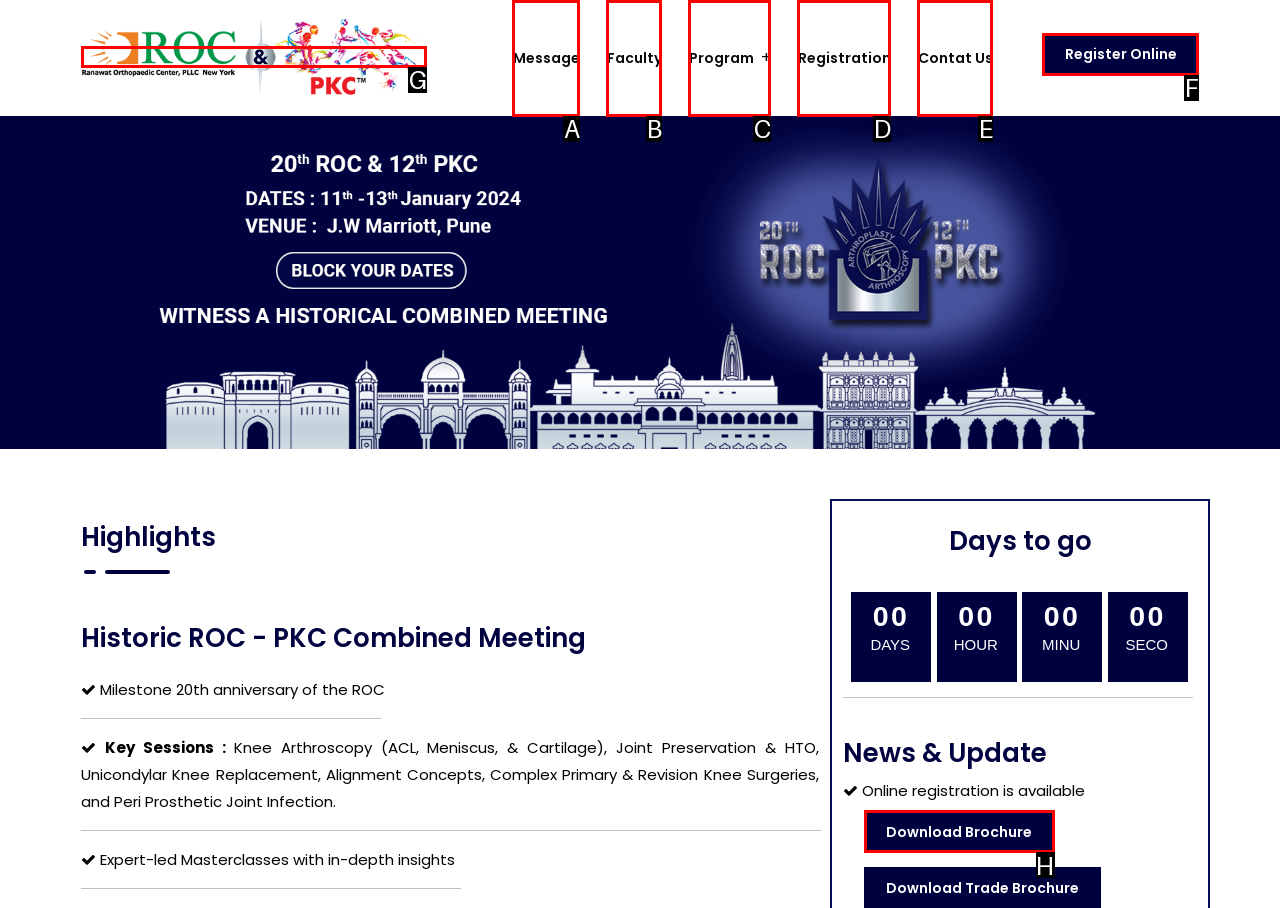Match the element description to one of the options: Tech NewsTech News Hunt
Respond with the corresponding option's letter.

None